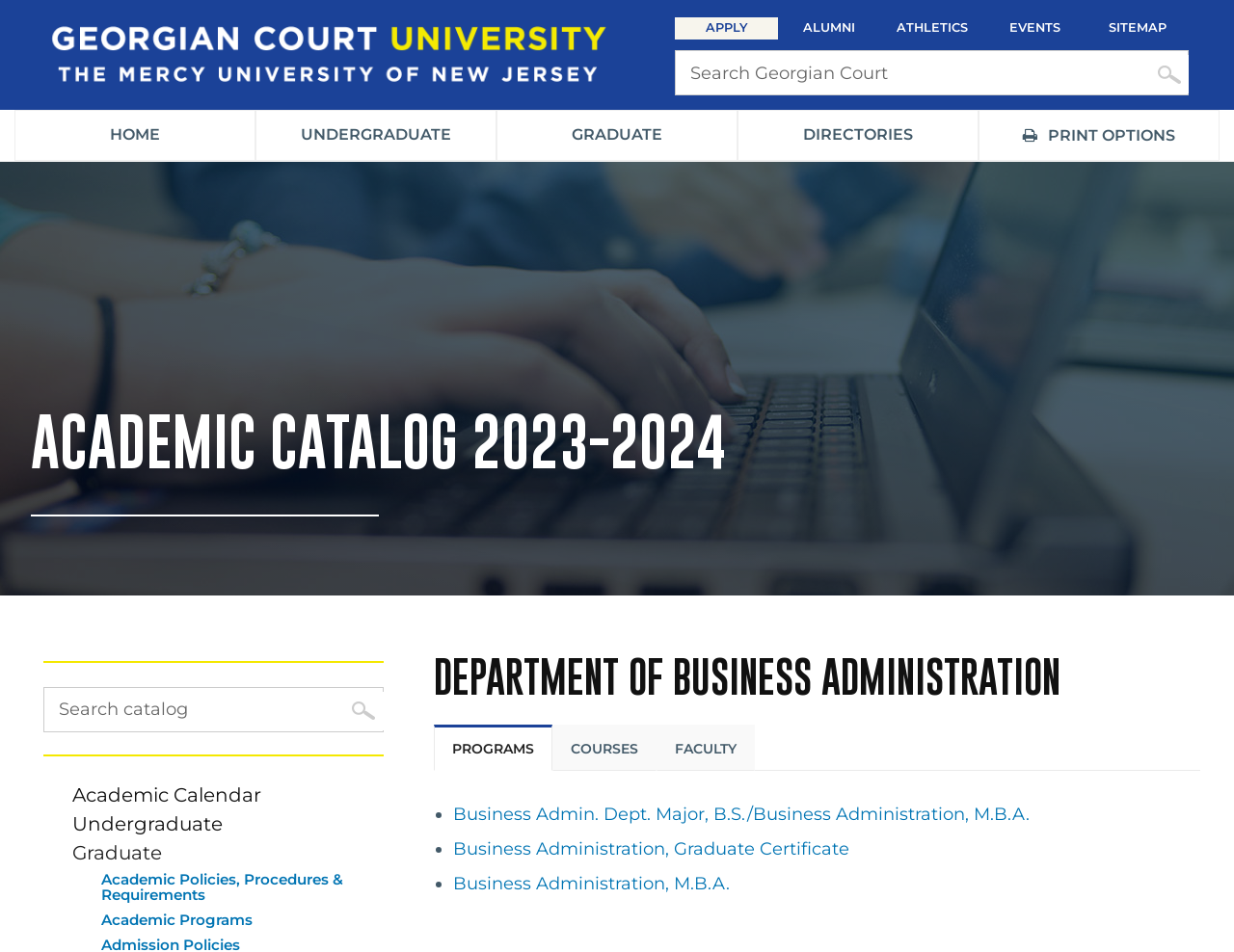Locate the bounding box coordinates of the element that needs to be clicked to carry out the instruction: "Apply to the university". The coordinates should be given as four float numbers ranging from 0 to 1, i.e., [left, top, right, bottom].

[0.547, 0.019, 0.63, 0.042]